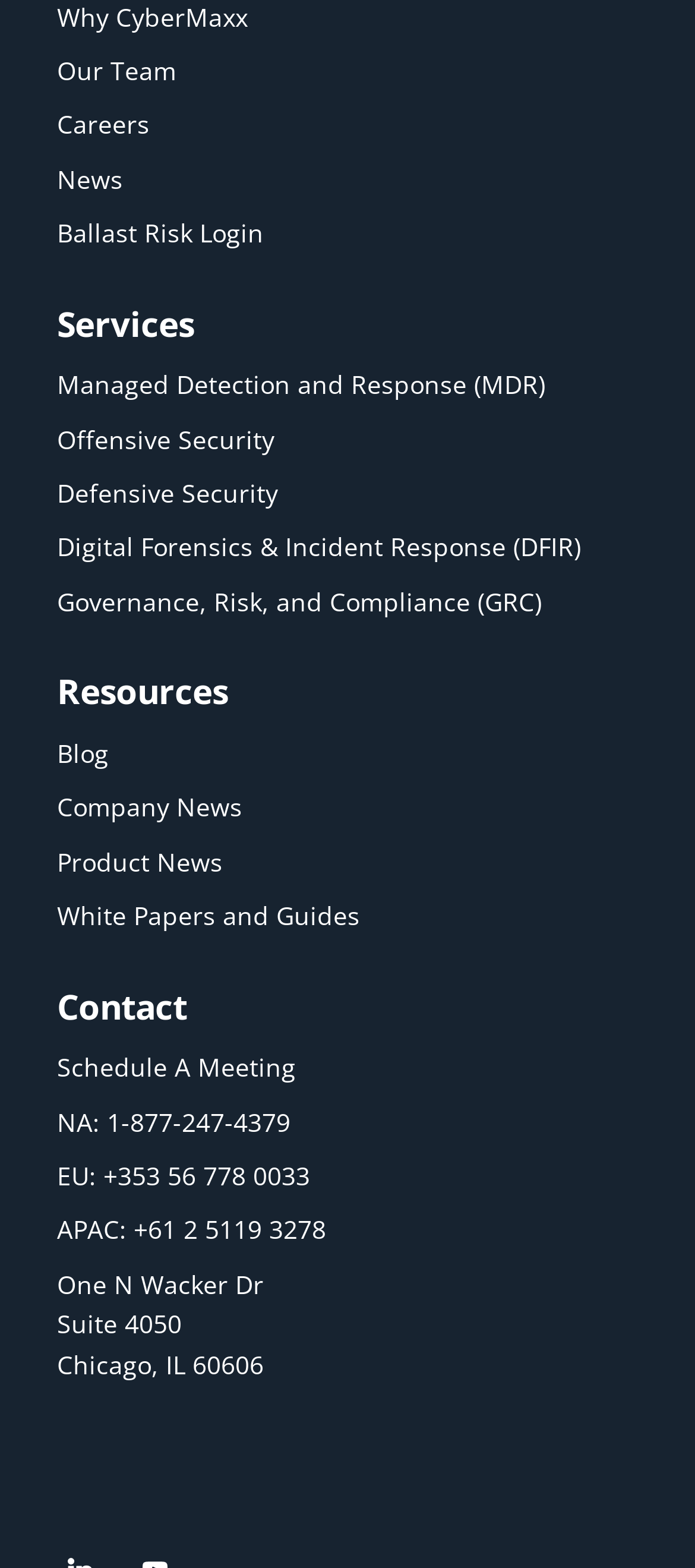What is the address of the company? Observe the screenshot and provide a one-word or short phrase answer.

One N Wacker Dr, Suite 4050, Chicago, IL 60606